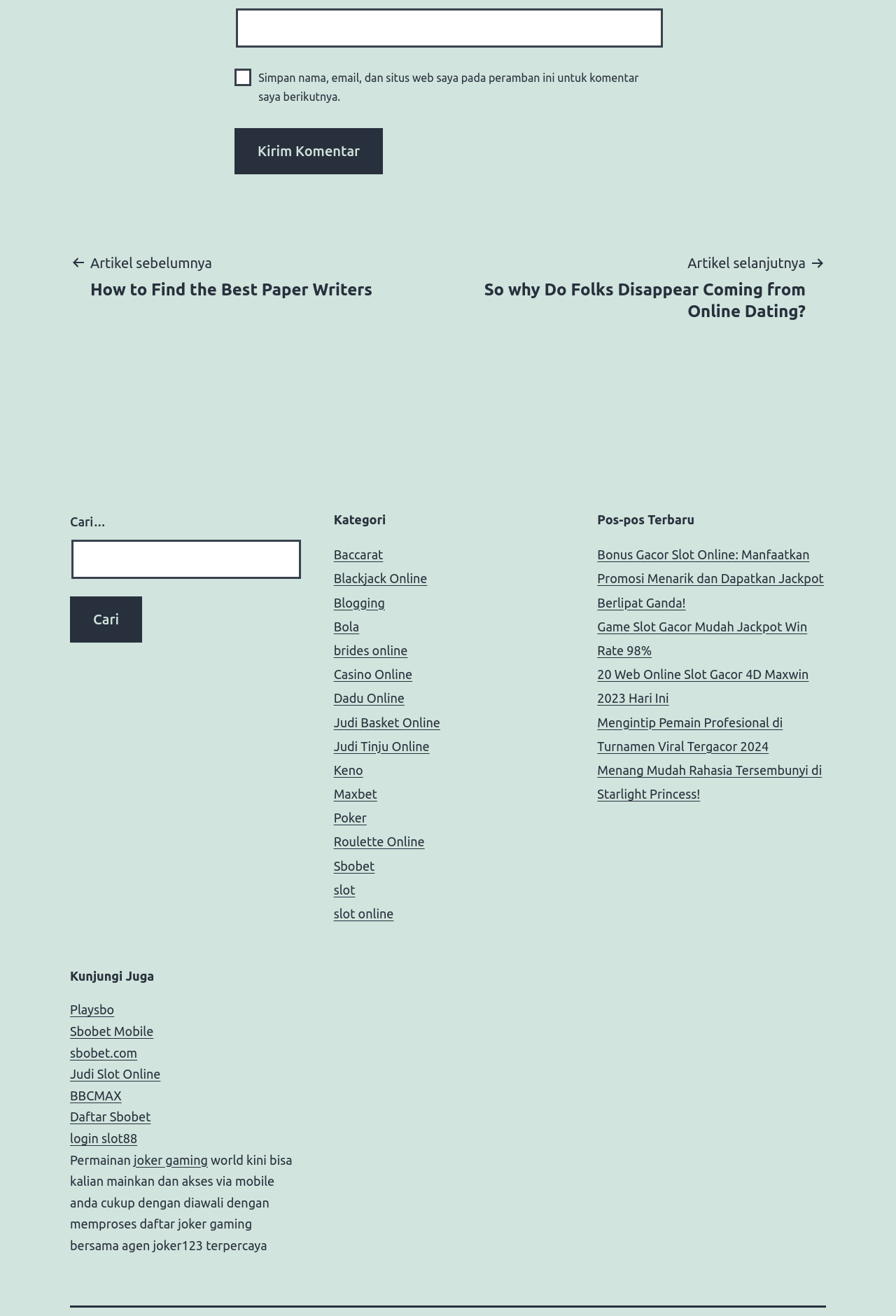Can you find the bounding box coordinates for the element to click on to achieve the instruction: "Visit the 'Playsbo' website"?

[0.078, 0.762, 0.127, 0.773]